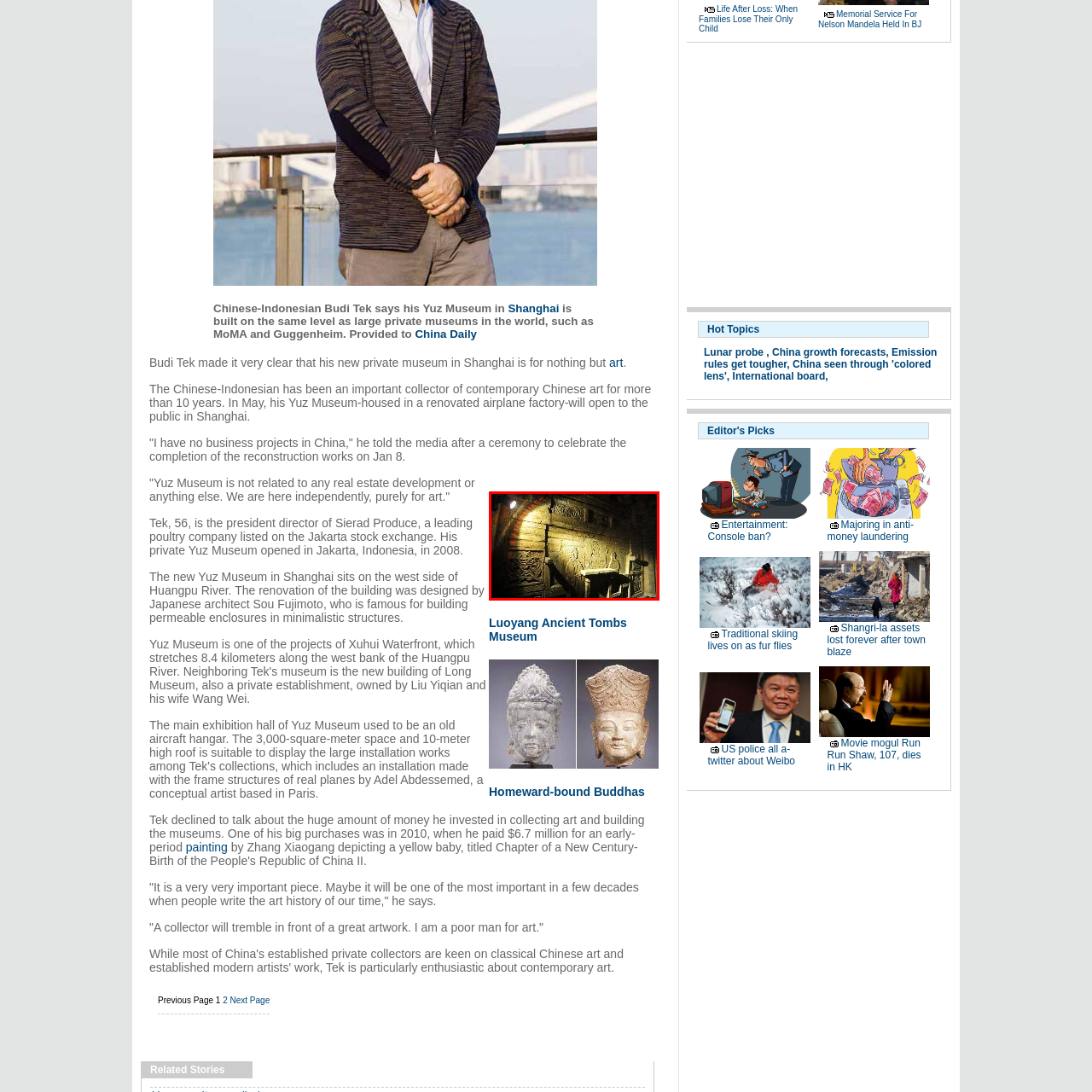What is the purpose of the soft lighting? Look at the image outlined by the red bounding box and provide a succinct answer in one word or a brief phrase.

To enhance textures